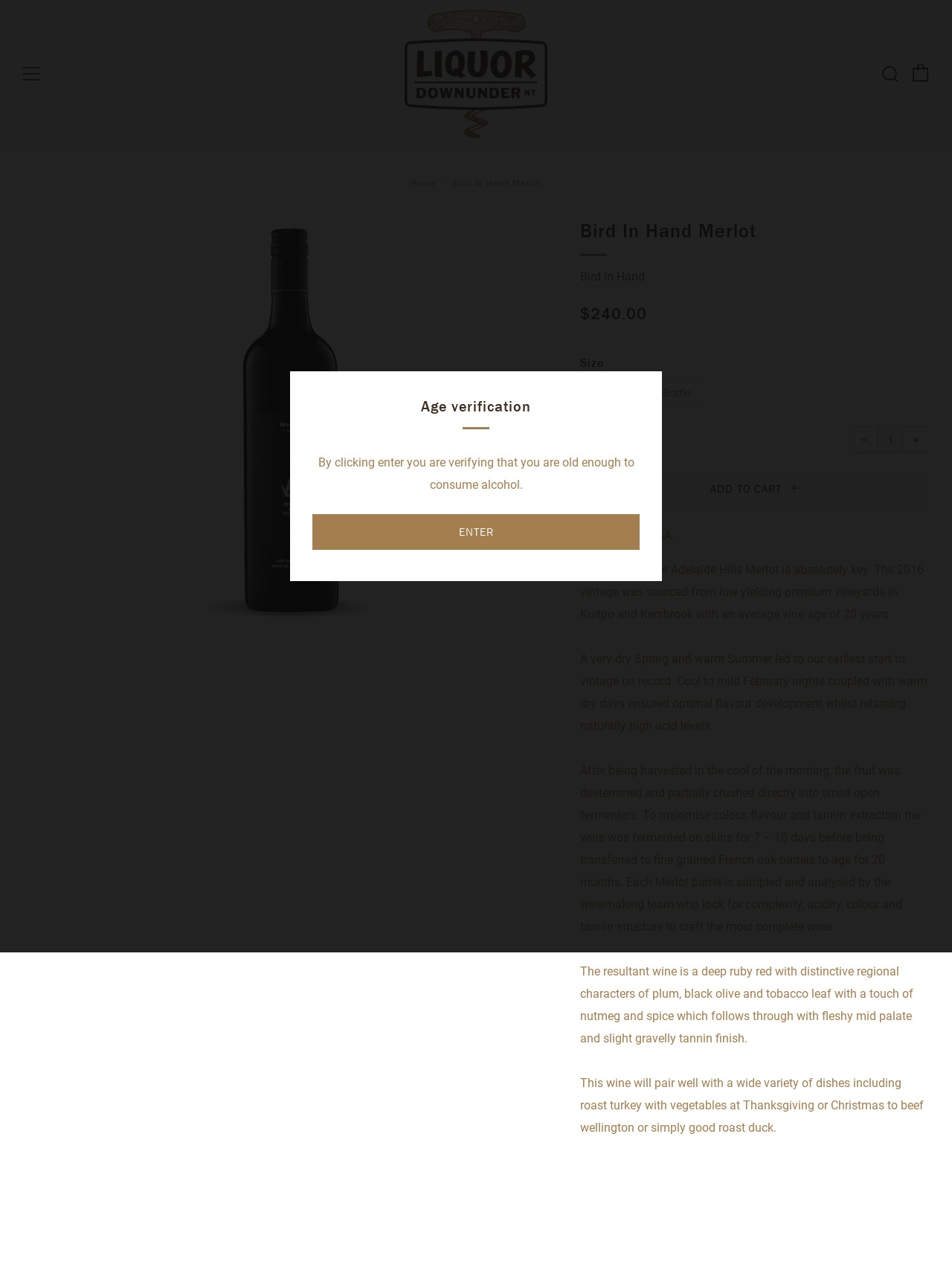Please determine the main heading text of this webpage.

Bird In Hand Merlot